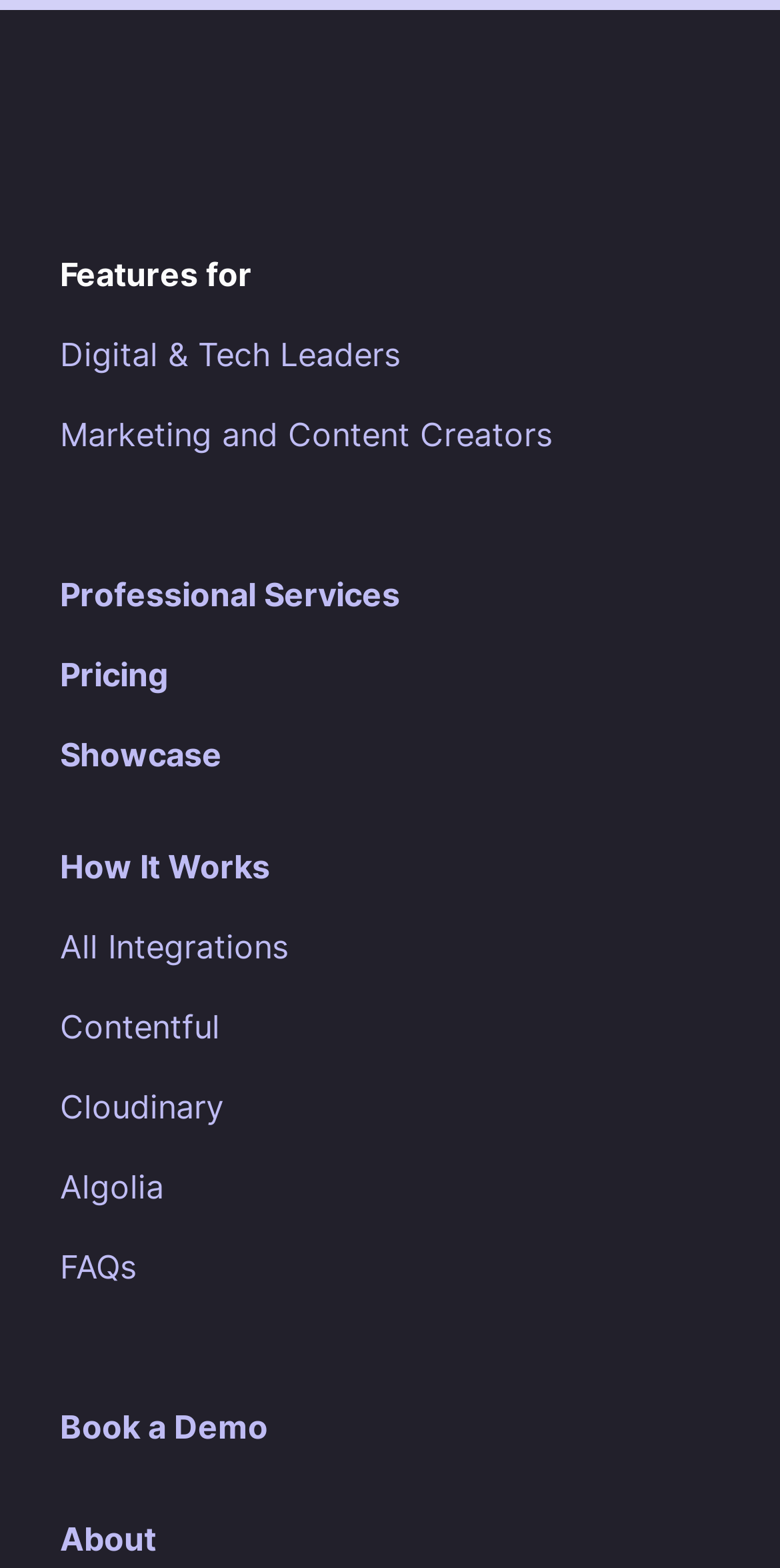Highlight the bounding box coordinates of the element you need to click to perform the following instruction: "Explore the showcase."

[0.077, 0.468, 0.285, 0.494]